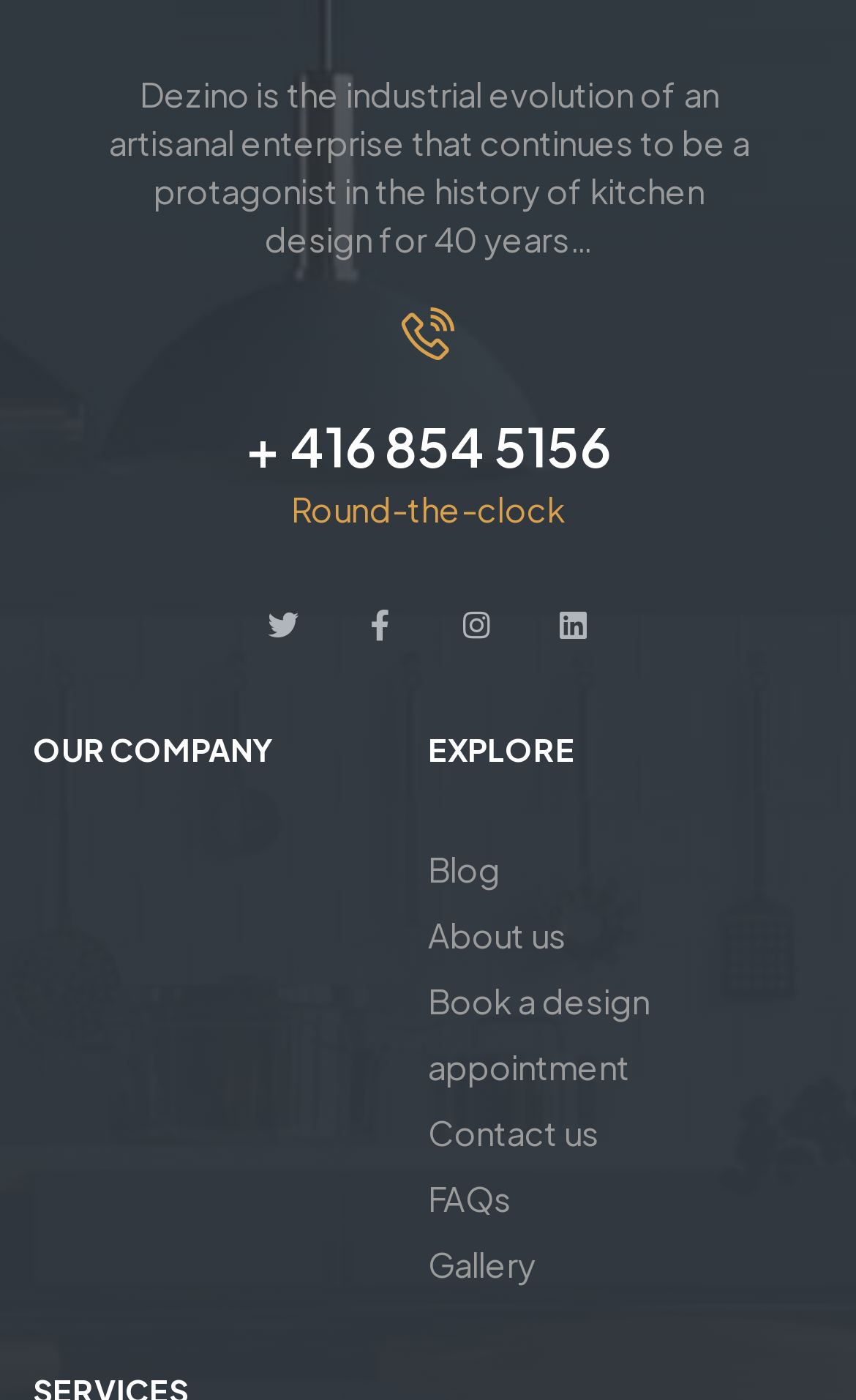Please analyze the image and give a detailed answer to the question:
What is the company's name?

The company's name is mentioned in the StaticText element with the text 'Dezino is the industrial evolution of an artisanal enterprise that continues to be a protagonist in the history of kitchen design for 40 years…'.